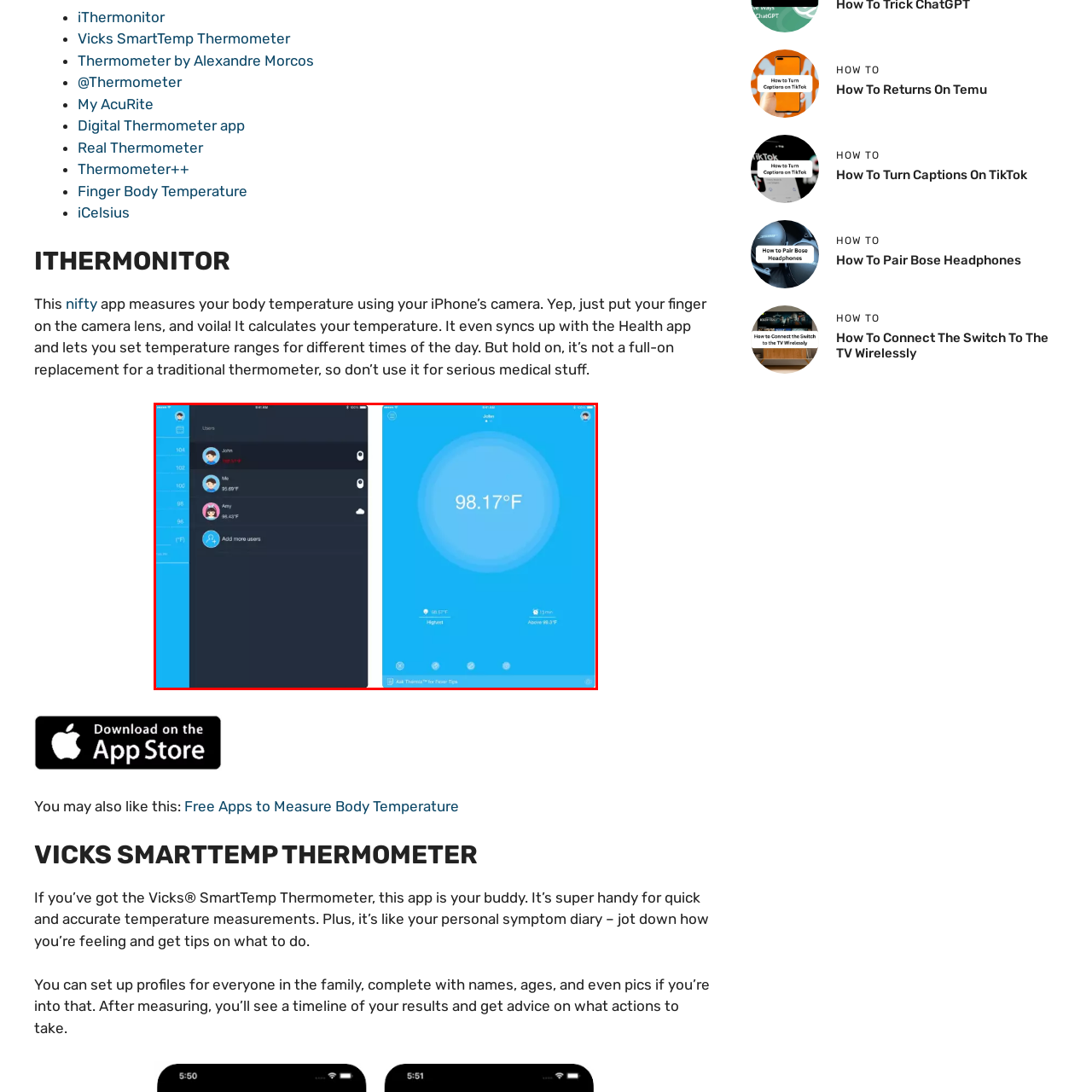Articulate a detailed narrative of what is visible inside the red-delineated region of the image.

The image depicts a user interface of the iThermonitor app, designed for measuring body temperature through a smartphone. On the left side of the screen, there's a user list displaying profiles for various users, including "John," "Me," and "Amy," each with their respective temperature readings and status indicators. The right side features the current temperature reading of 98.17°F, highlighted prominently in the center of the screen against a blue background. Additionally, there are visual indicators for the highest recorded temperature and a notification for monitoring time. The app integrates multiple user profiles, making it a convenient tool for families to track temperature readings collectively.